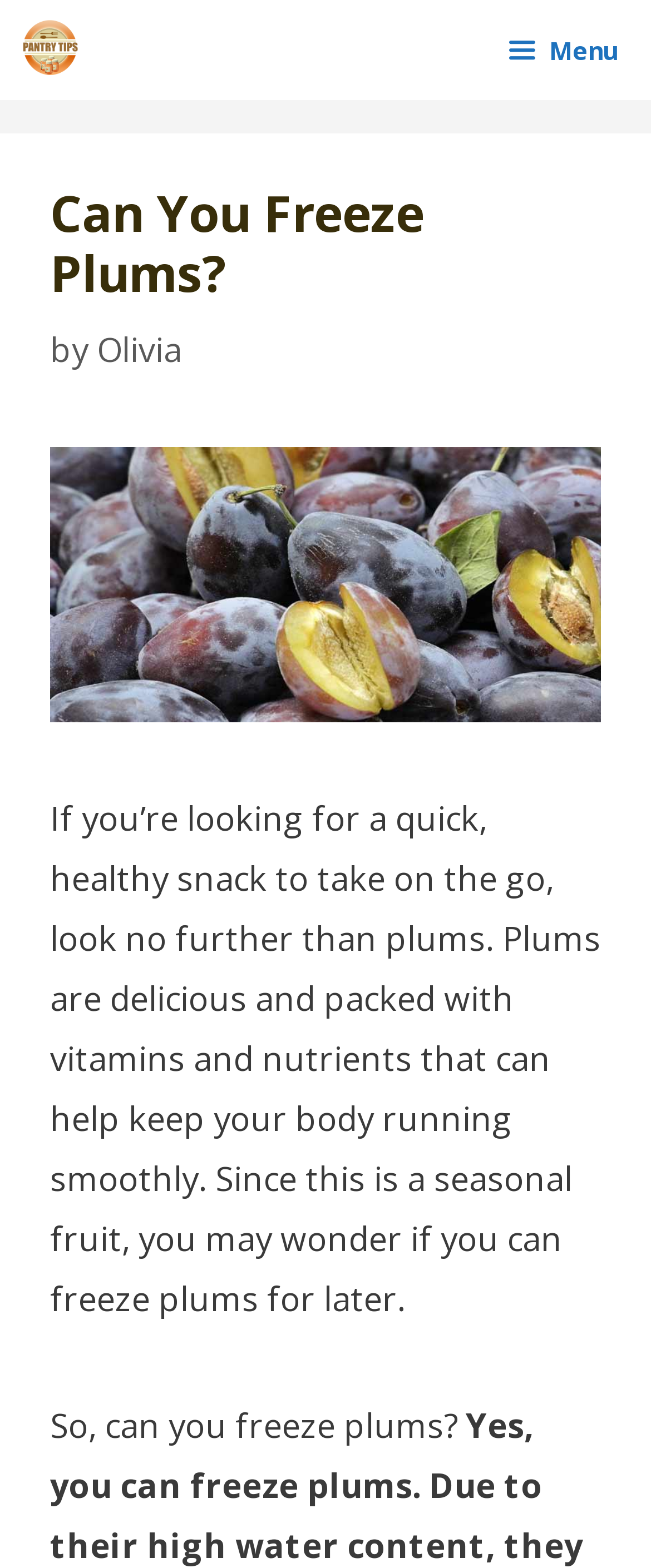Identify and generate the primary title of the webpage.

Can You Freeze Plums?